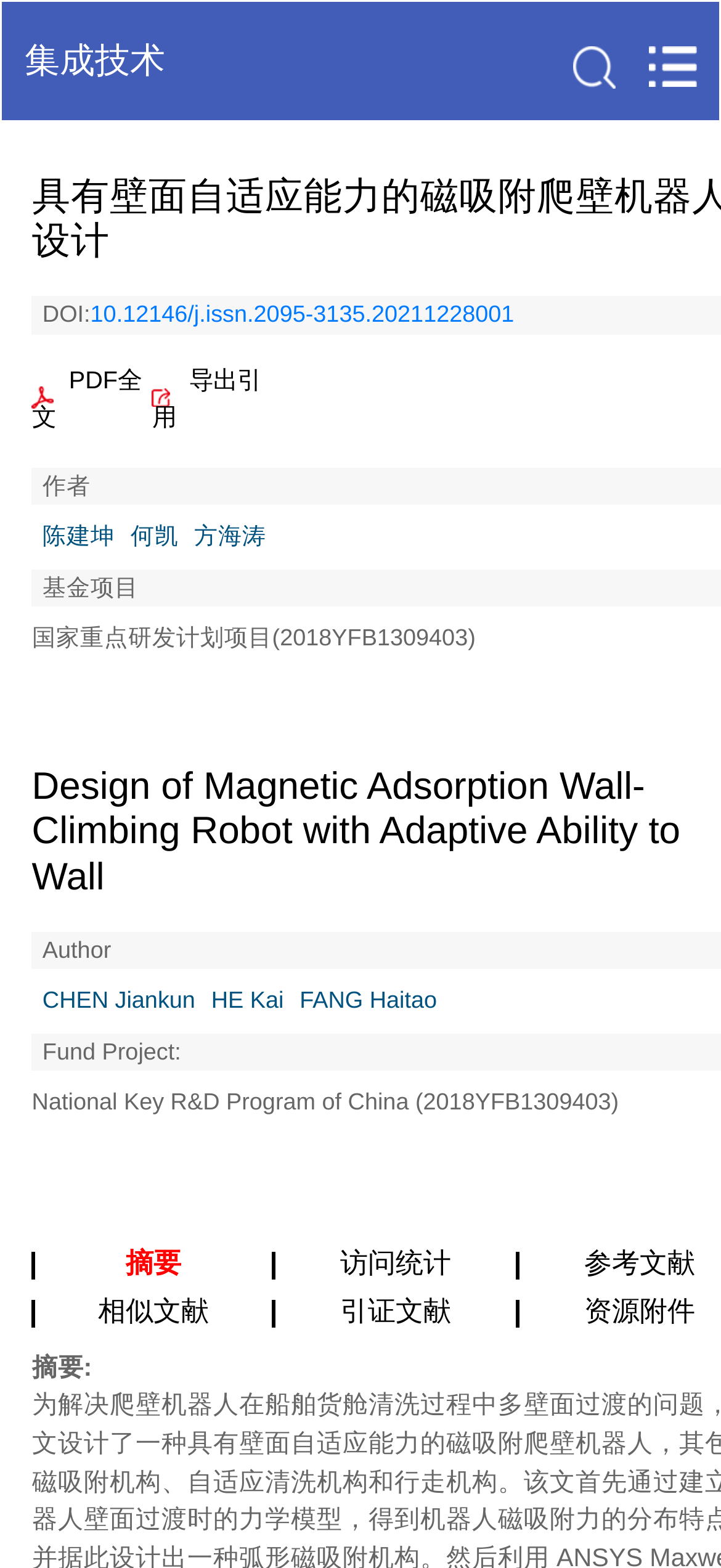Summarize the webpage with intricate details.

This webpage appears to be a research article or academic paper about a magnetic adsorption wall-climbing robot with adaptive ability to wall. 

At the top of the page, there is a title "具有壁面自适应能力的磁吸附爬壁机器人设计" (Design of Magnetic Adsorption Wall-Climbing Robot with Adaptive Ability to Wall). Below the title, there are three links on the right side, which may be related to the article's metadata or author information.

On the left side, there are several sections of text and links. The first section includes the article's DOI, author information, and links to download the full text in PDF format or export the reference. The authors' names are listed below, with links to their profiles or information.

The next section is about the fund project, which is a national key R&D program of China. Below this section, there is an English title "Design of Magnetic Adsorption Wall-Climbing Robot with Adaptive Ability to Wall" and the author information in English.

Further down the page, there are several sections of text, including "摘要" (Abstract), "访问统计" (Visit Statistics), "参考文献" (References), "相似文献" (Similar Literature), "引证文献" (Cited Literature), and "资源附件" (Resource Attachments). The abstract section has a brief summary of the article, and the other sections may contain links to related articles or resources.

Overall, this webpage is a research article or academic paper about a specific topic, with various sections and links providing additional information and resources.